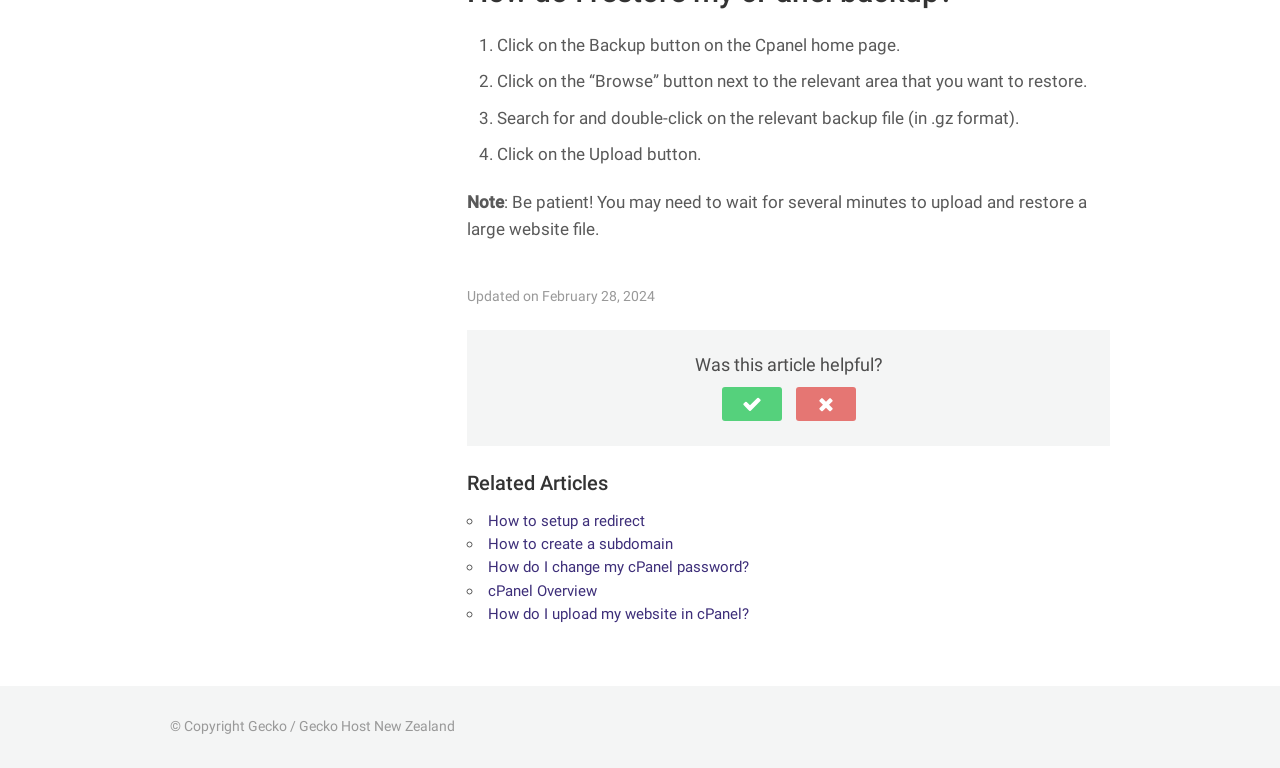What is the first step to restore a backup file in cPanel?
From the image, provide a succinct answer in one word or a short phrase.

Click on the Backup button